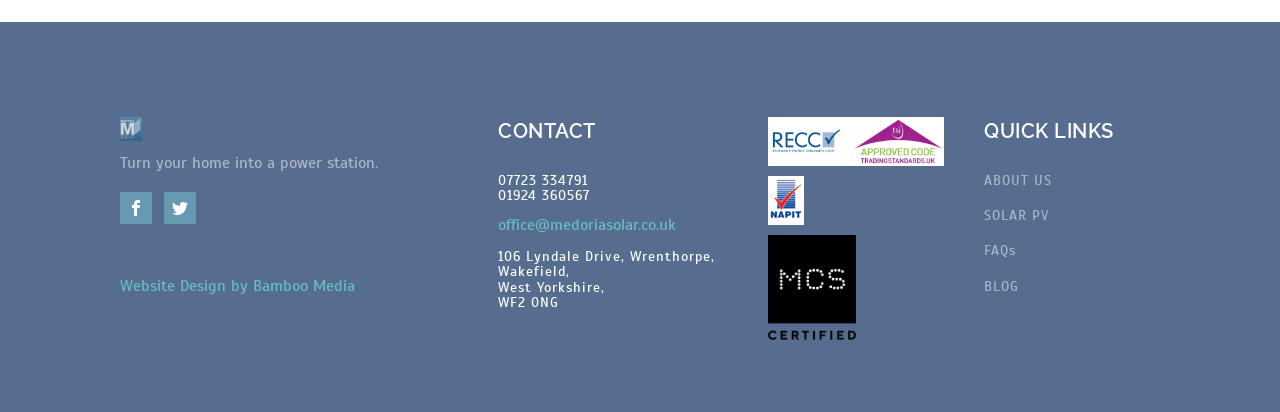Please find the bounding box coordinates for the clickable element needed to perform this instruction: "Contact Medoria Solar via phone".

[0.389, 0.419, 0.569, 0.494]